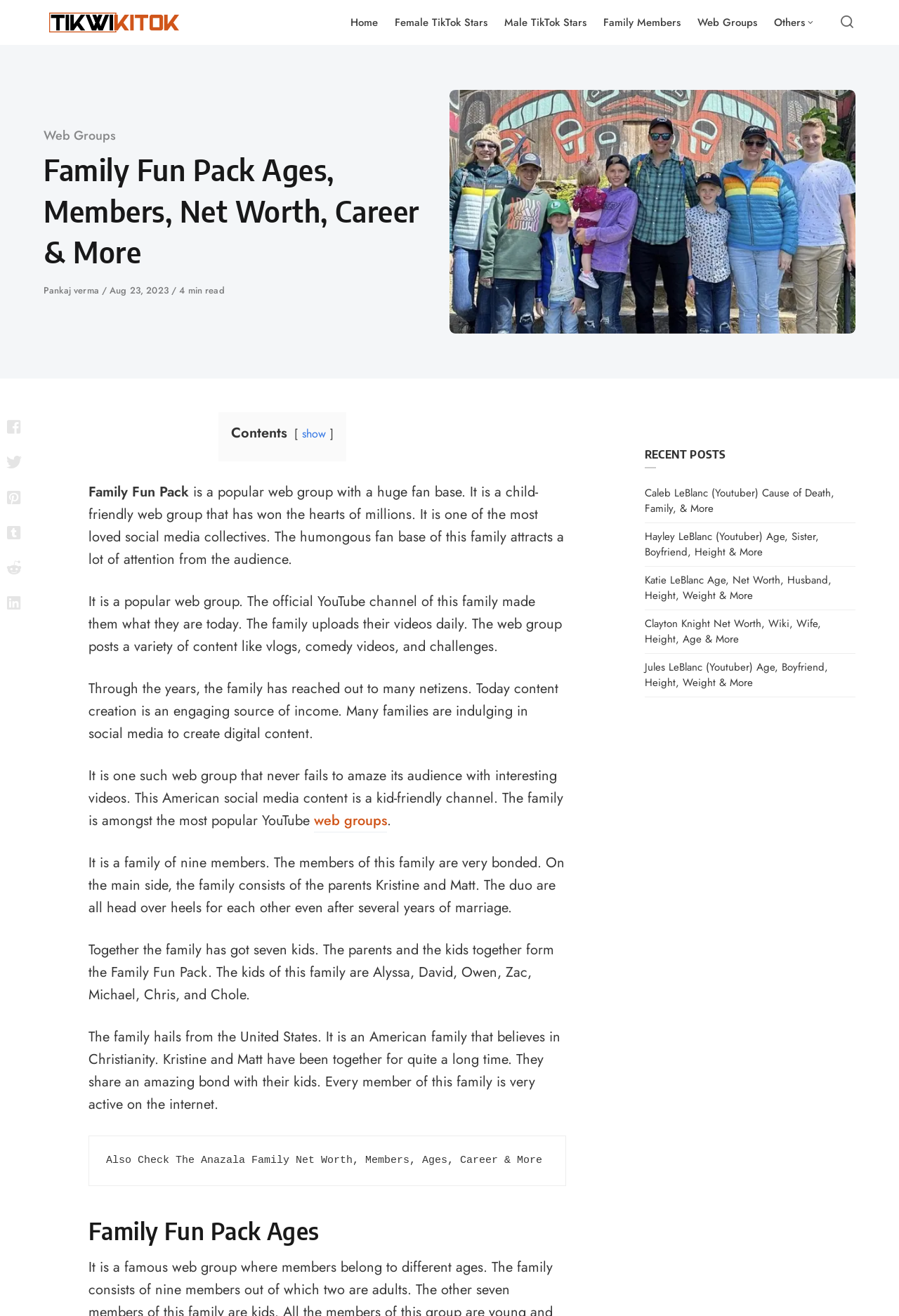Pinpoint the bounding box coordinates of the element to be clicked to execute the instruction: "view company history".

None